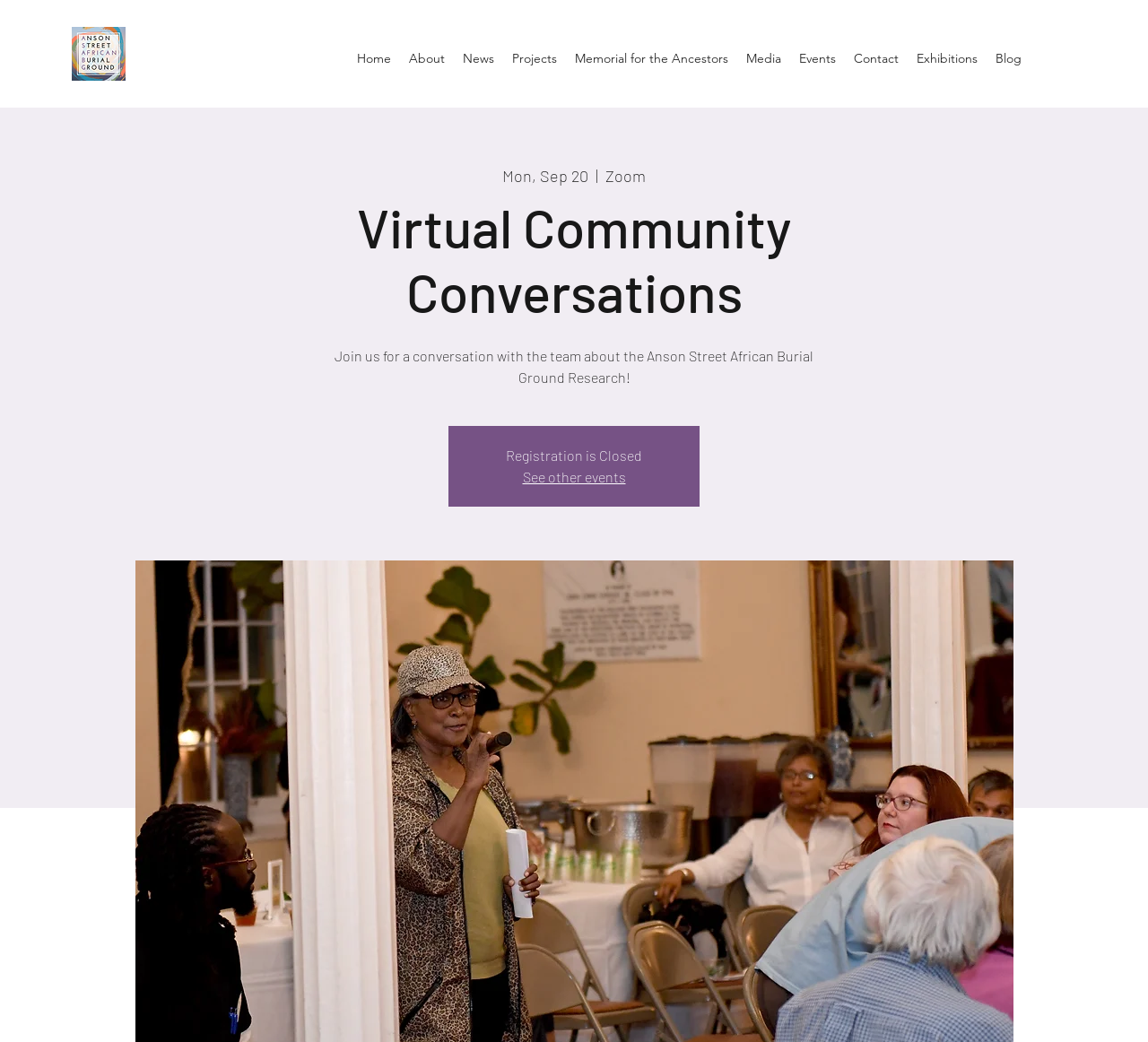Identify the bounding box coordinates for the region to click in order to carry out this instruction: "See other events". Provide the coordinates using four float numbers between 0 and 1, formatted as [left, top, right, bottom].

[0.455, 0.45, 0.545, 0.466]